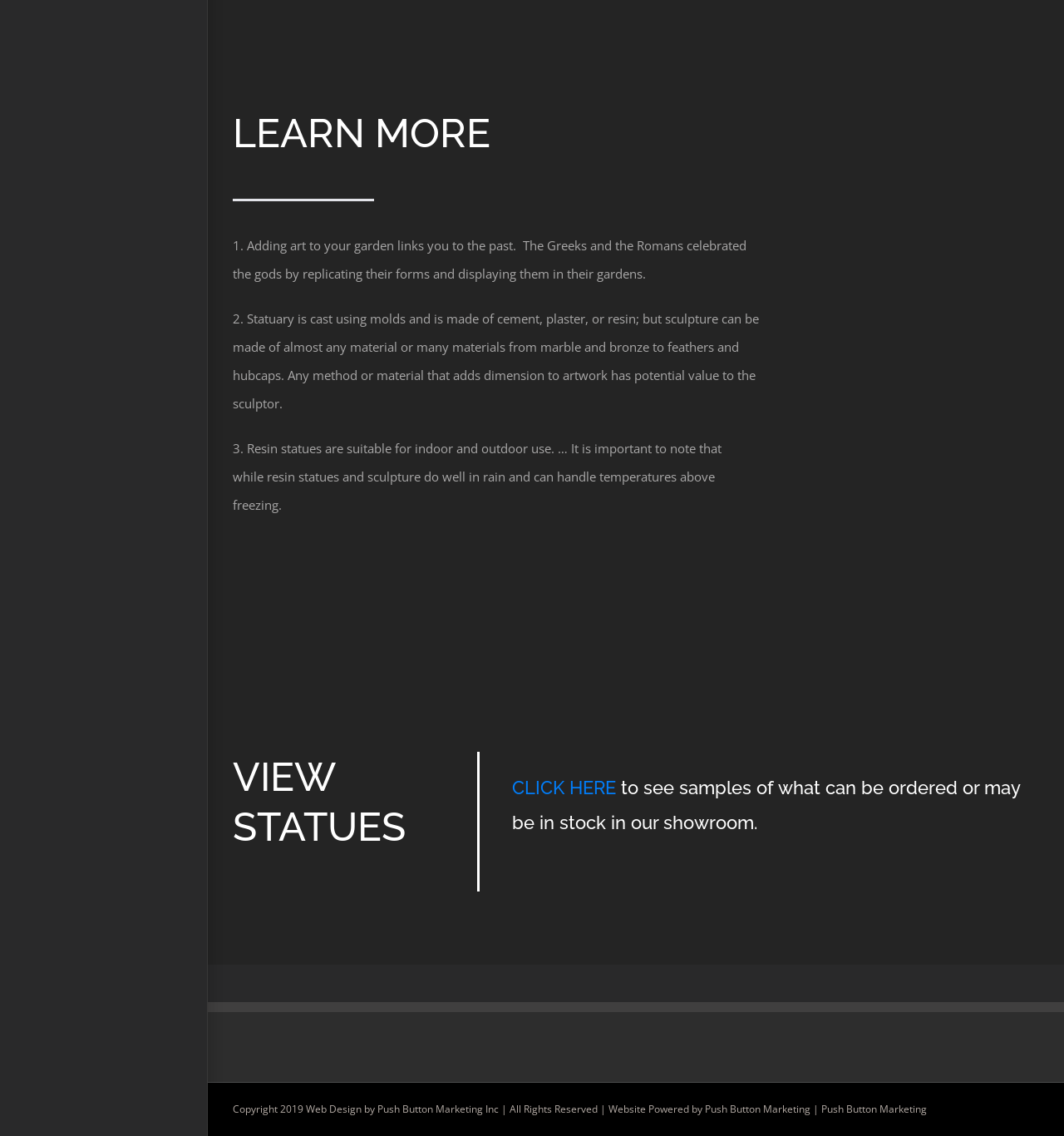Given the description Website, predict the bounding box coordinates of the UI element. Ensure the coordinates are in the format (top-left x, top-left y, bottom-right x, bottom-right y) and all values are between 0 and 1.

[0.572, 0.97, 0.607, 0.983]